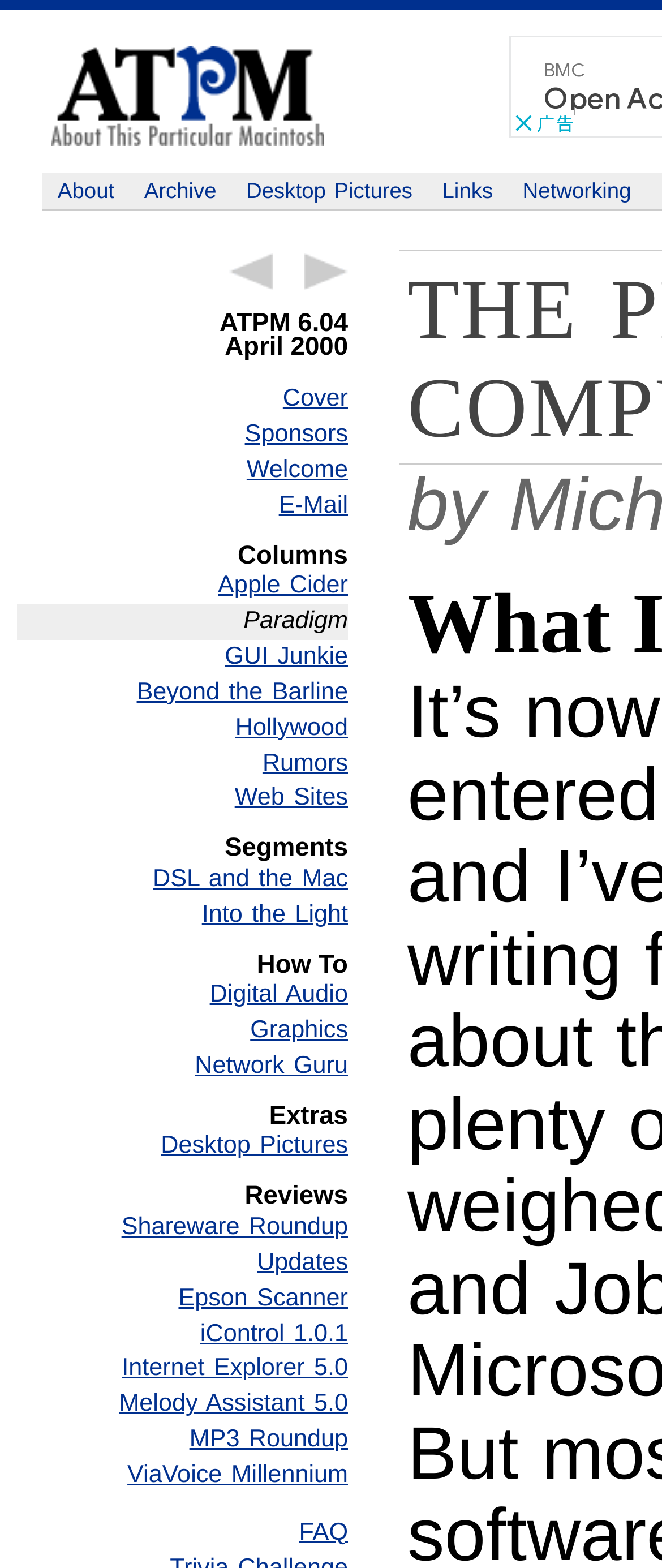Locate the bounding box coordinates of the element's region that should be clicked to carry out the following instruction: "go to about page". The coordinates need to be four float numbers between 0 and 1, i.e., [left, top, right, bottom].

[0.064, 0.111, 0.198, 0.134]